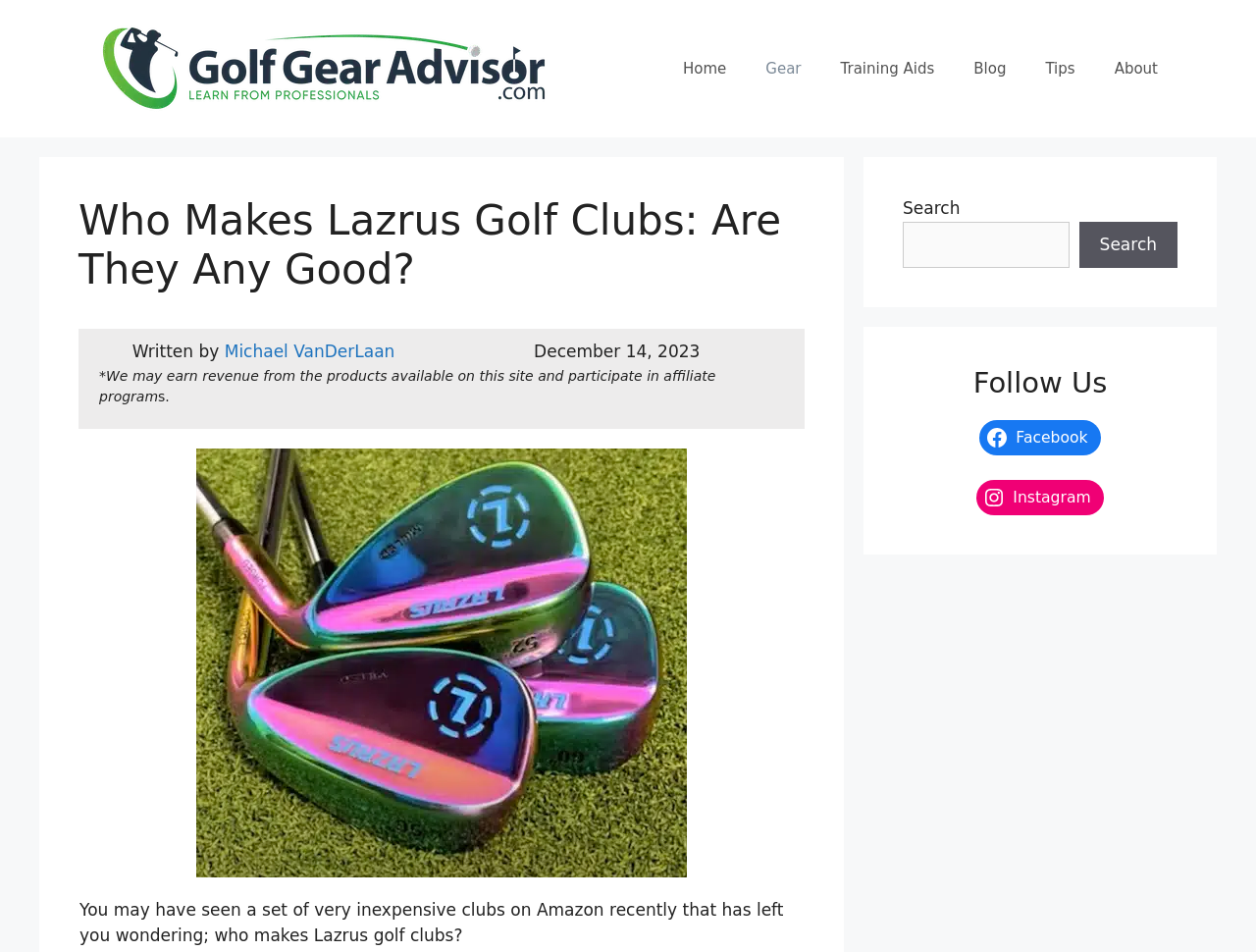What is the website's affiliate program policy?
Answer the question in a detailed and comprehensive manner.

The website's affiliate program policy can be found in the section below the main heading, where it states '*We may earn revenue from the products available on this site and participate in affiliate program'.